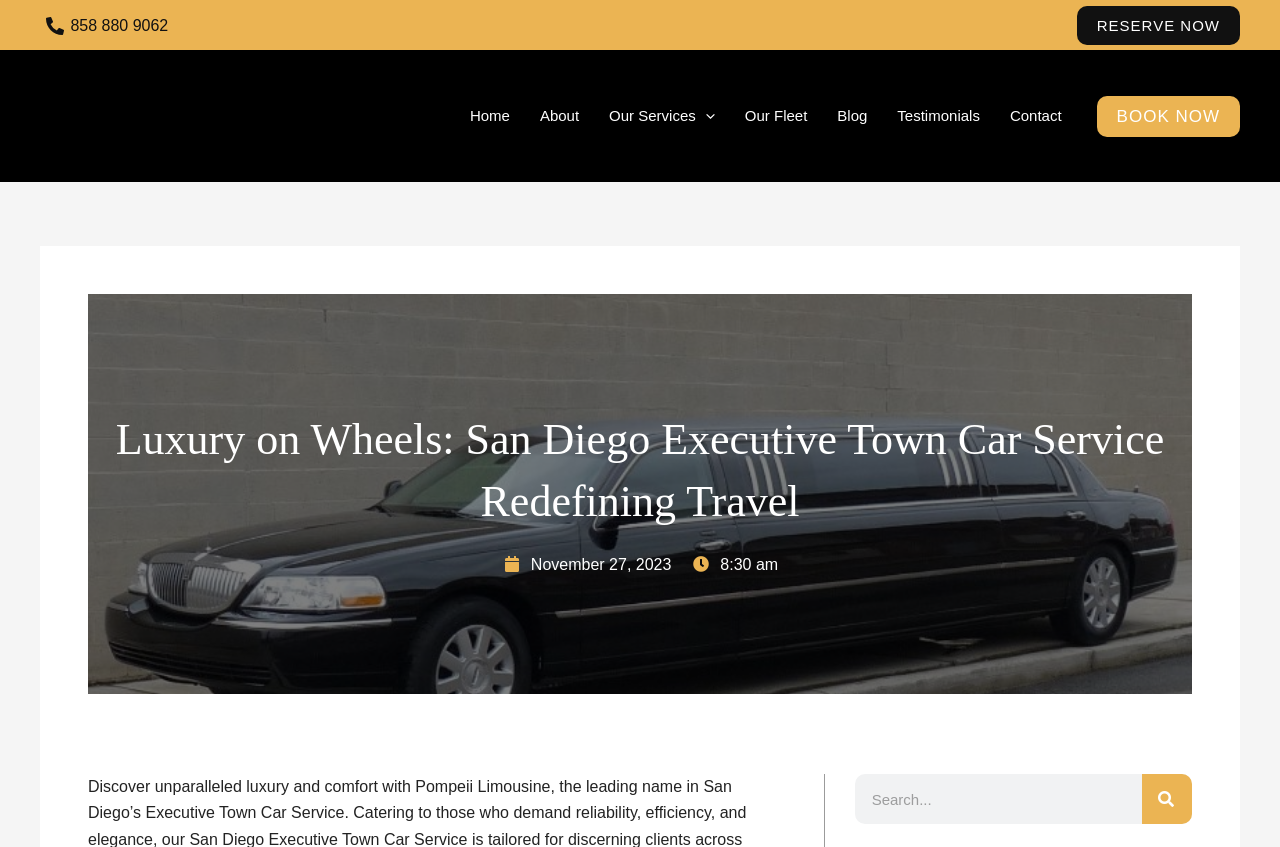Can you find and provide the main heading text of this webpage?

Luxury on Wheels: San Diego Executive Town Car Service Redefining Travel